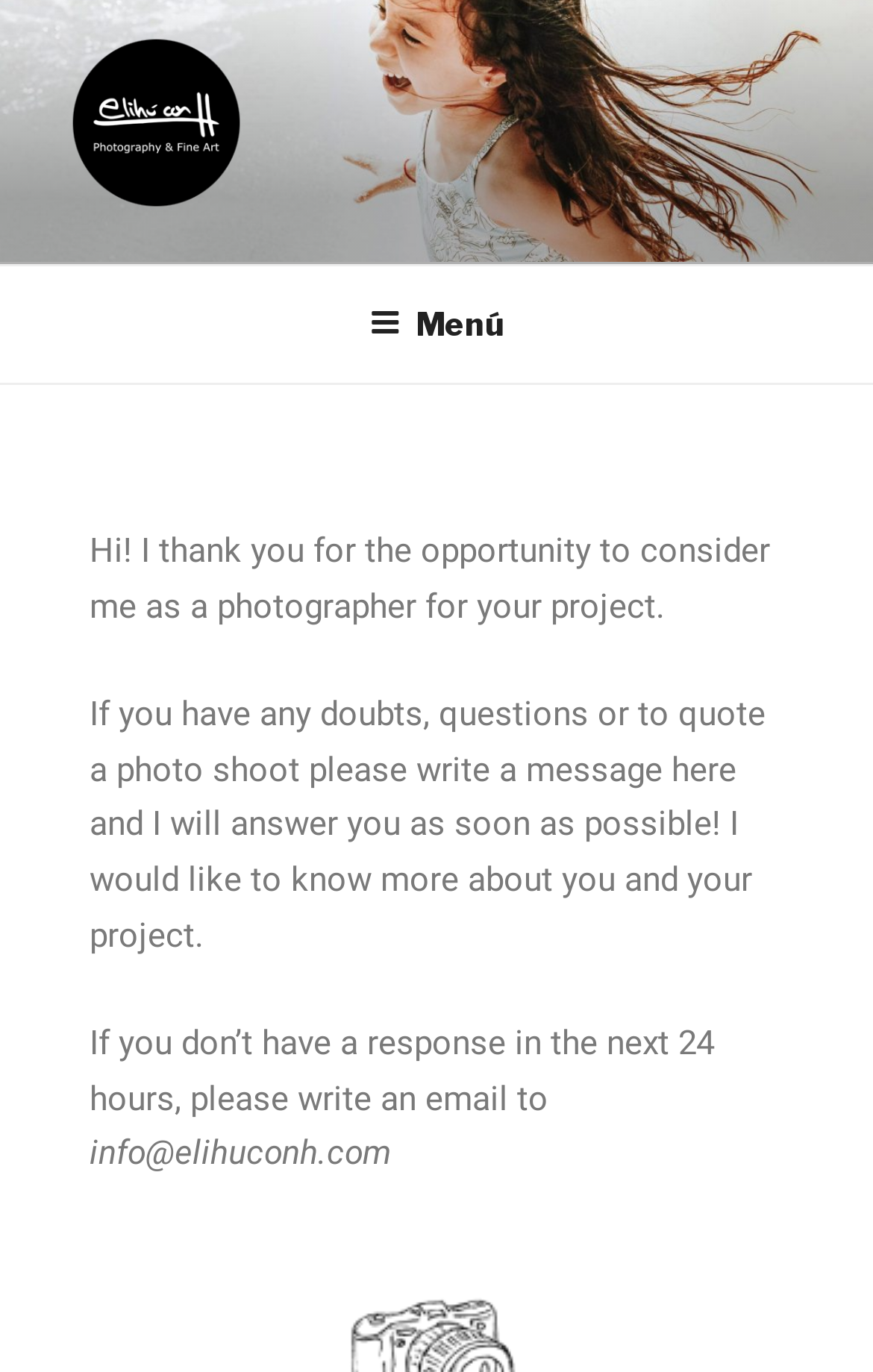Use a single word or phrase to answer the question:
What is the photographer's tone in the introduction?

Friendly and appreciative